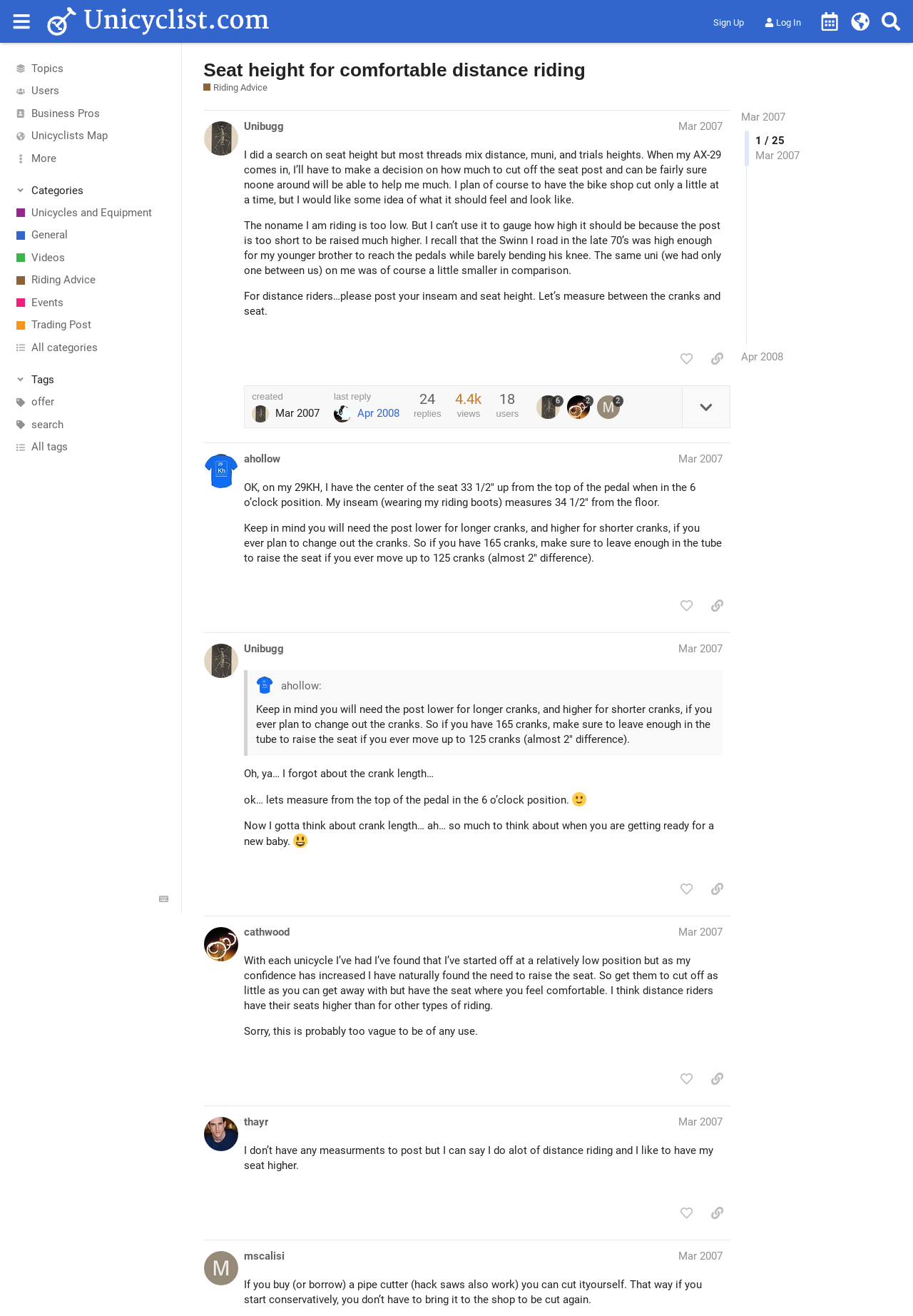Specify the bounding box coordinates (top-left x, top-left y, bottom-right x, bottom-right y) of the UI element in the screenshot that matches this description: last reply Apr 2008

[0.366, 0.298, 0.438, 0.321]